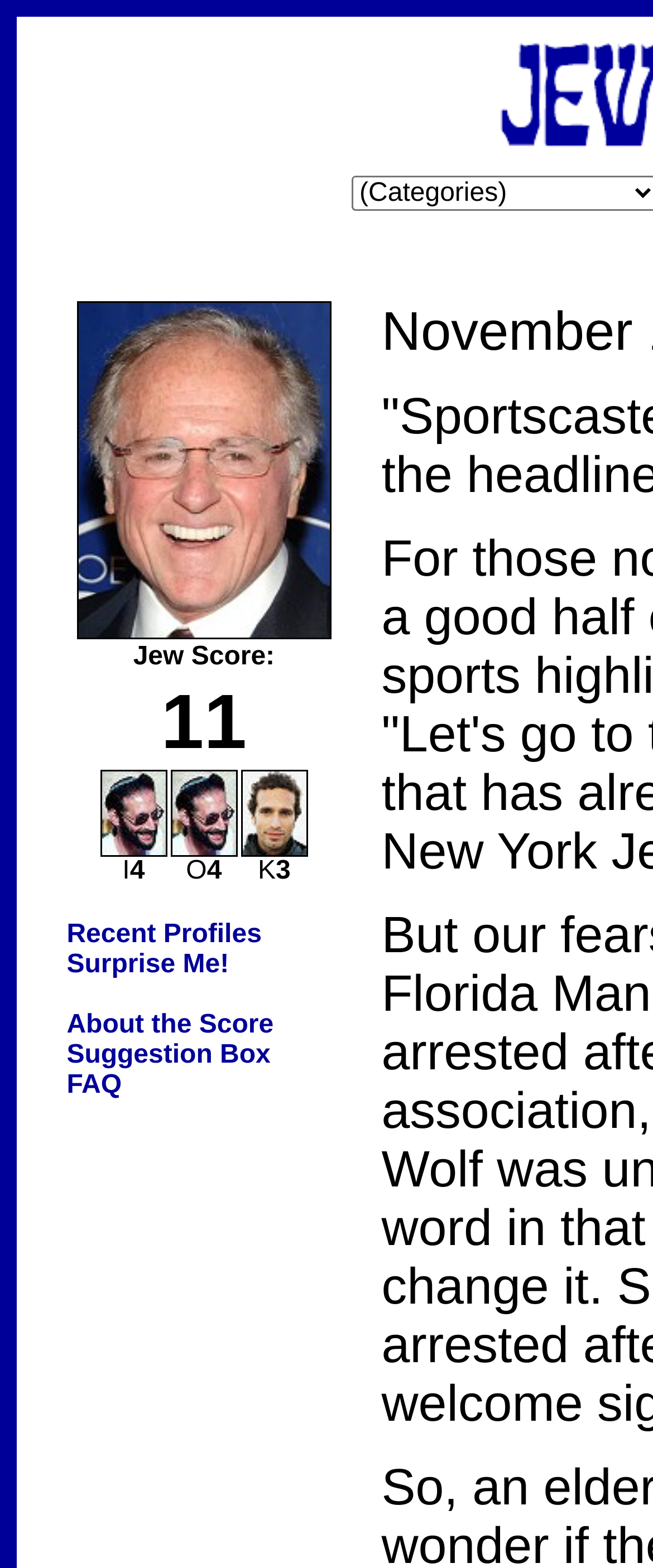Respond with a single word or phrase to the following question: How many rows are in the table?

4